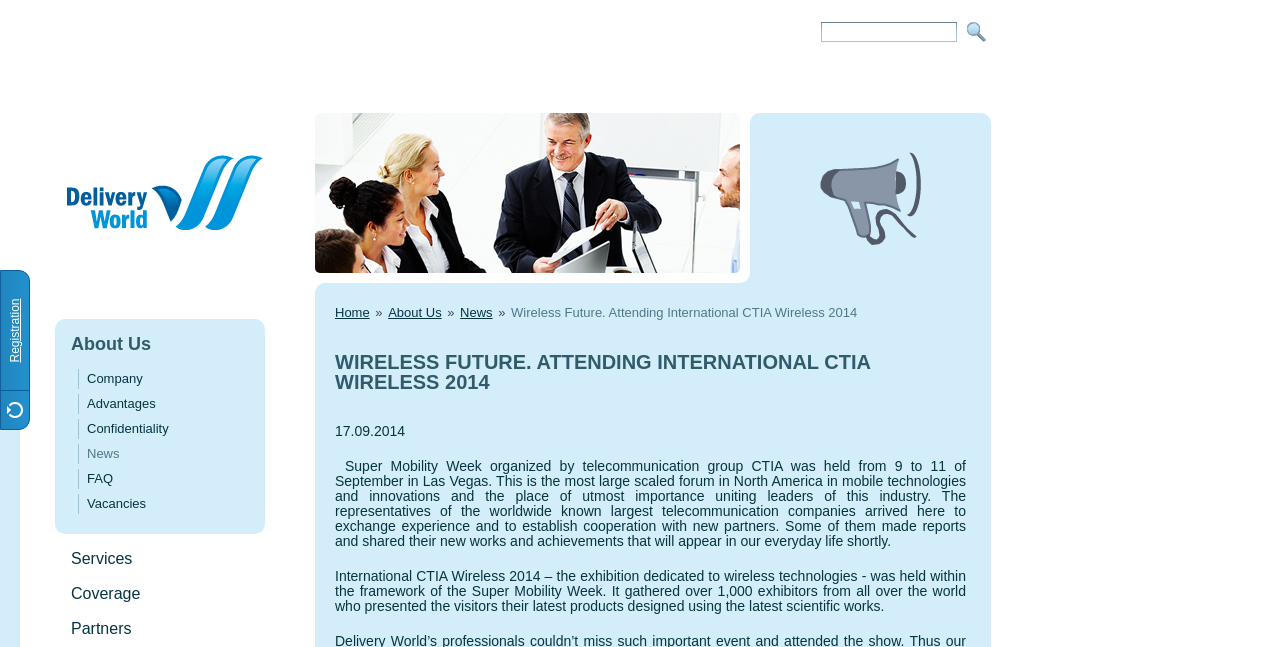Give a one-word or short-phrase answer to the following question: 
What did Delivery World’s professionals do at the International CTIA Wireless 2014?

refreshed their knowledge